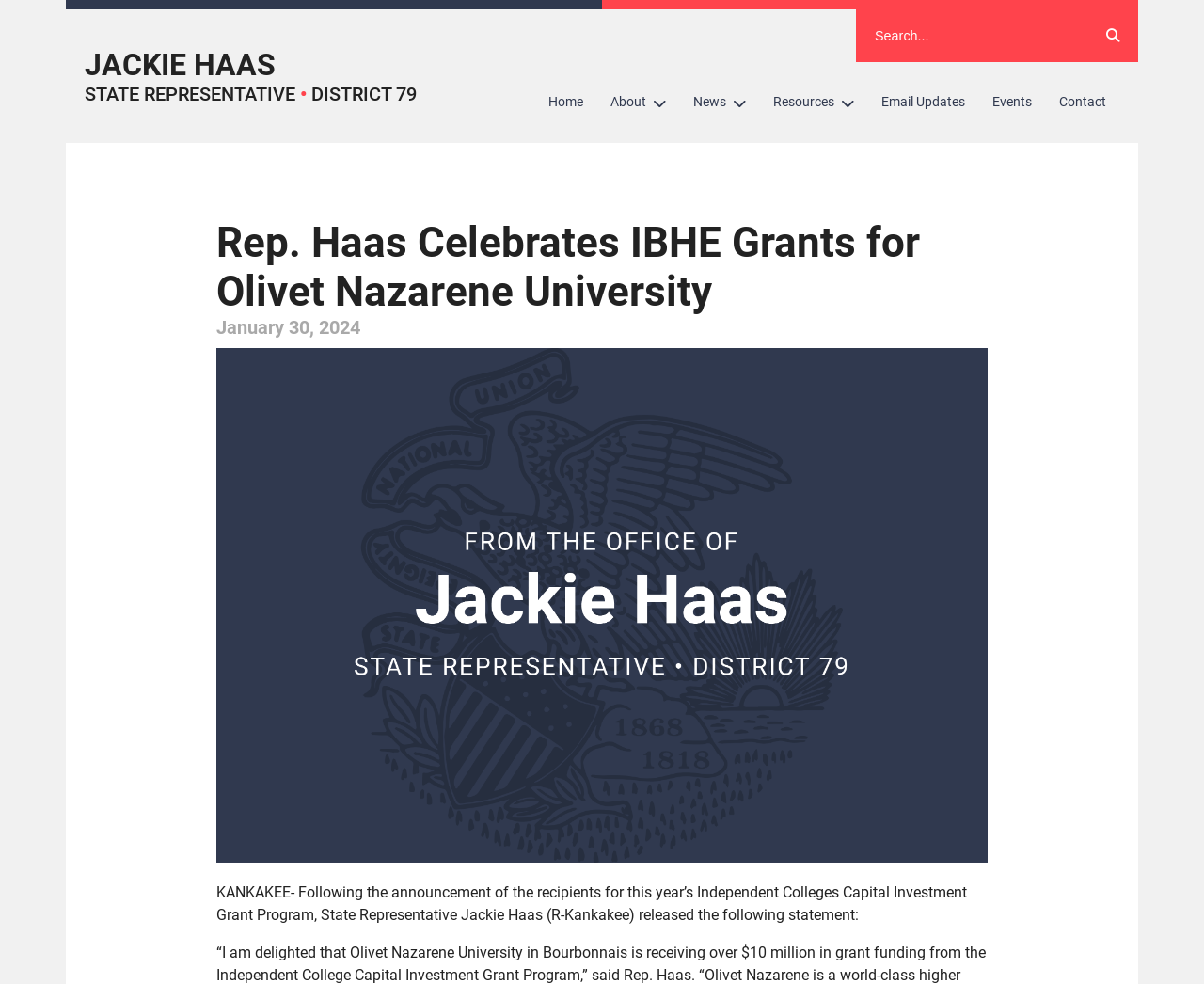Determine the bounding box coordinates for the area you should click to complete the following instruction: "go to home page".

[0.445, 0.082, 0.496, 0.126]